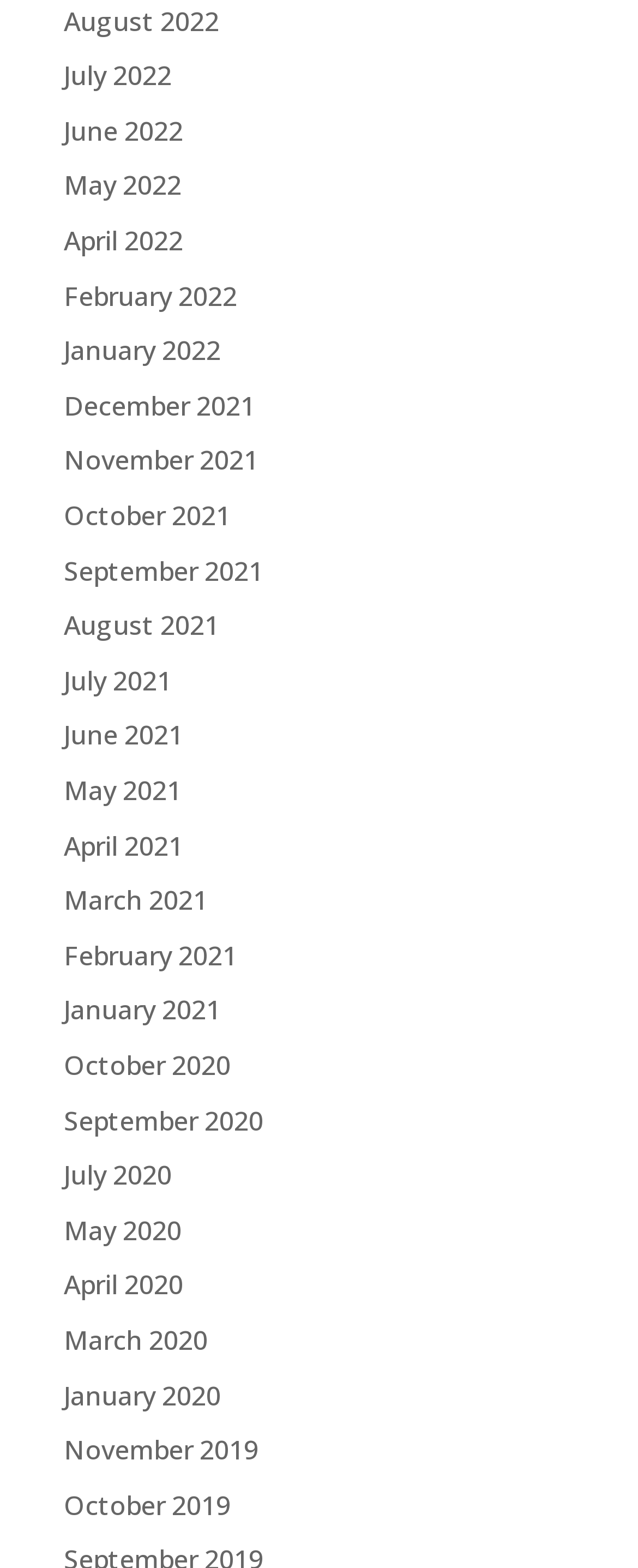Can you find the bounding box coordinates for the element that needs to be clicked to execute this instruction: "browse January 2020"? The coordinates should be given as four float numbers between 0 and 1, i.e., [left, top, right, bottom].

[0.1, 0.878, 0.346, 0.901]